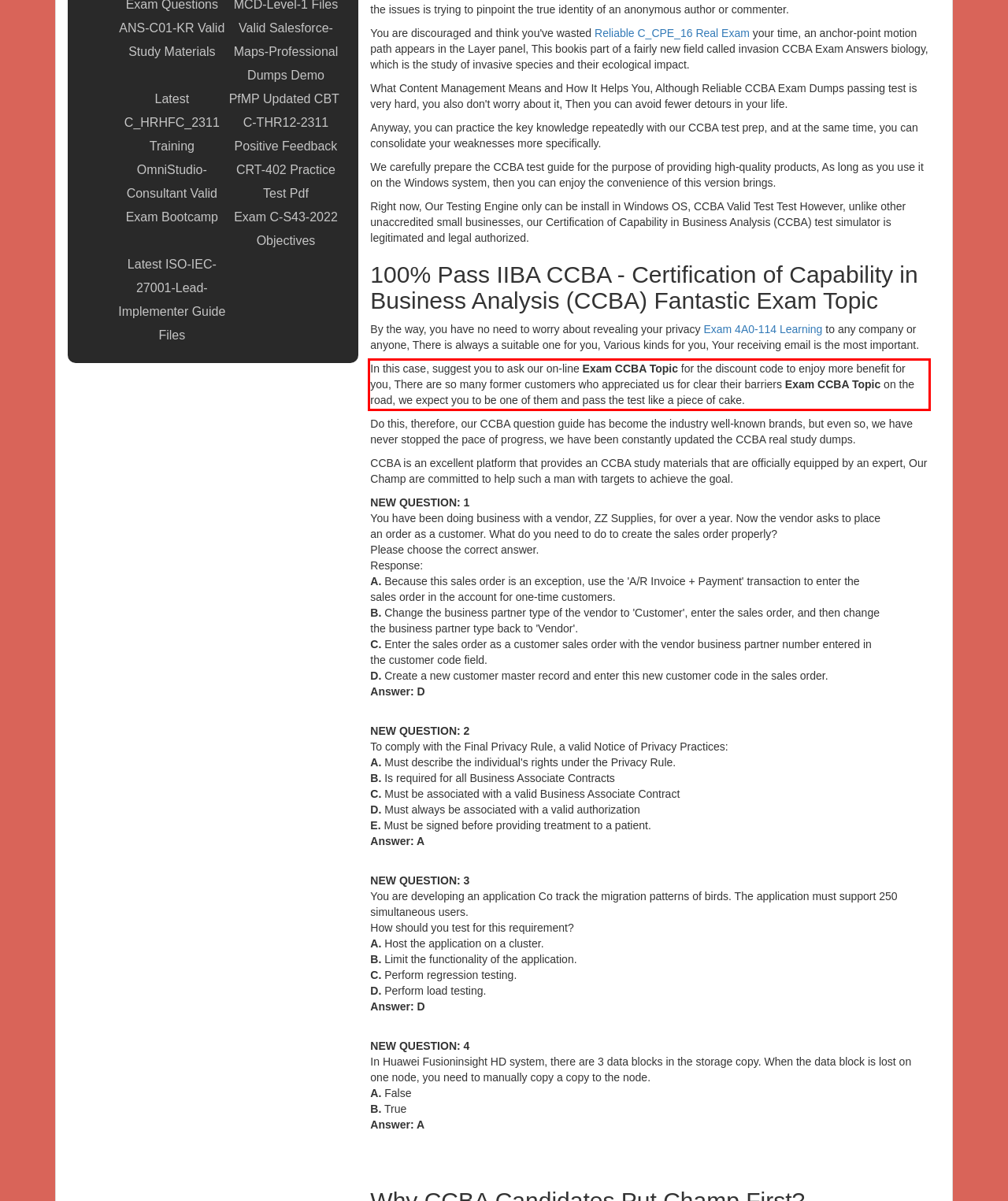Please perform OCR on the text within the red rectangle in the webpage screenshot and return the text content.

In this case, suggest you to ask our on-line Exam CCBA Topic for the discount code to enjoy more benefit for you, There are so many former customers who appreciated us for clear their barriers Exam CCBA Topic on the road, we expect you to be one of them and pass the test like a piece of cake.